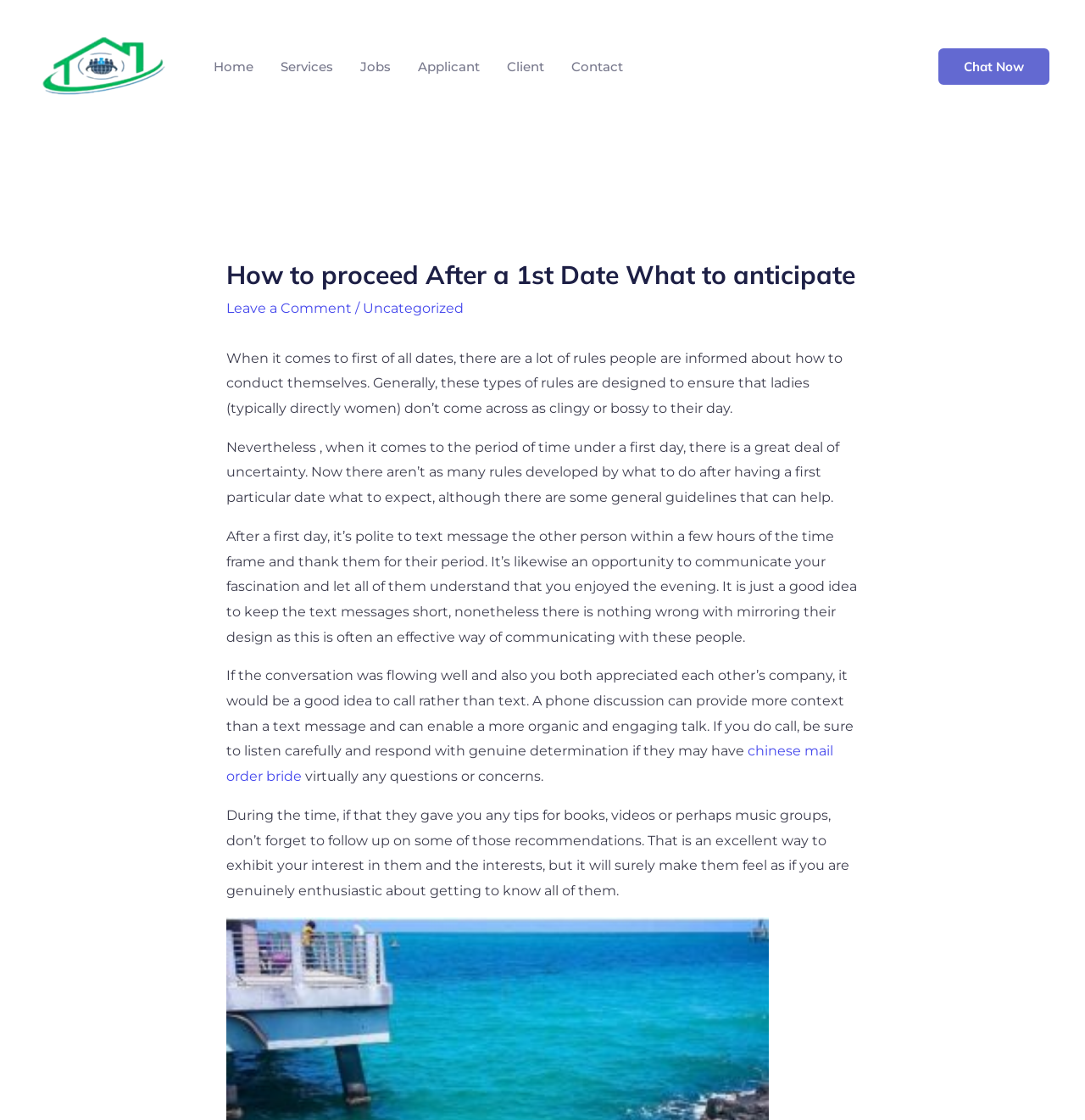Answer with a single word or phrase: 
What is the purpose of the initial text message?

To thank and show interest